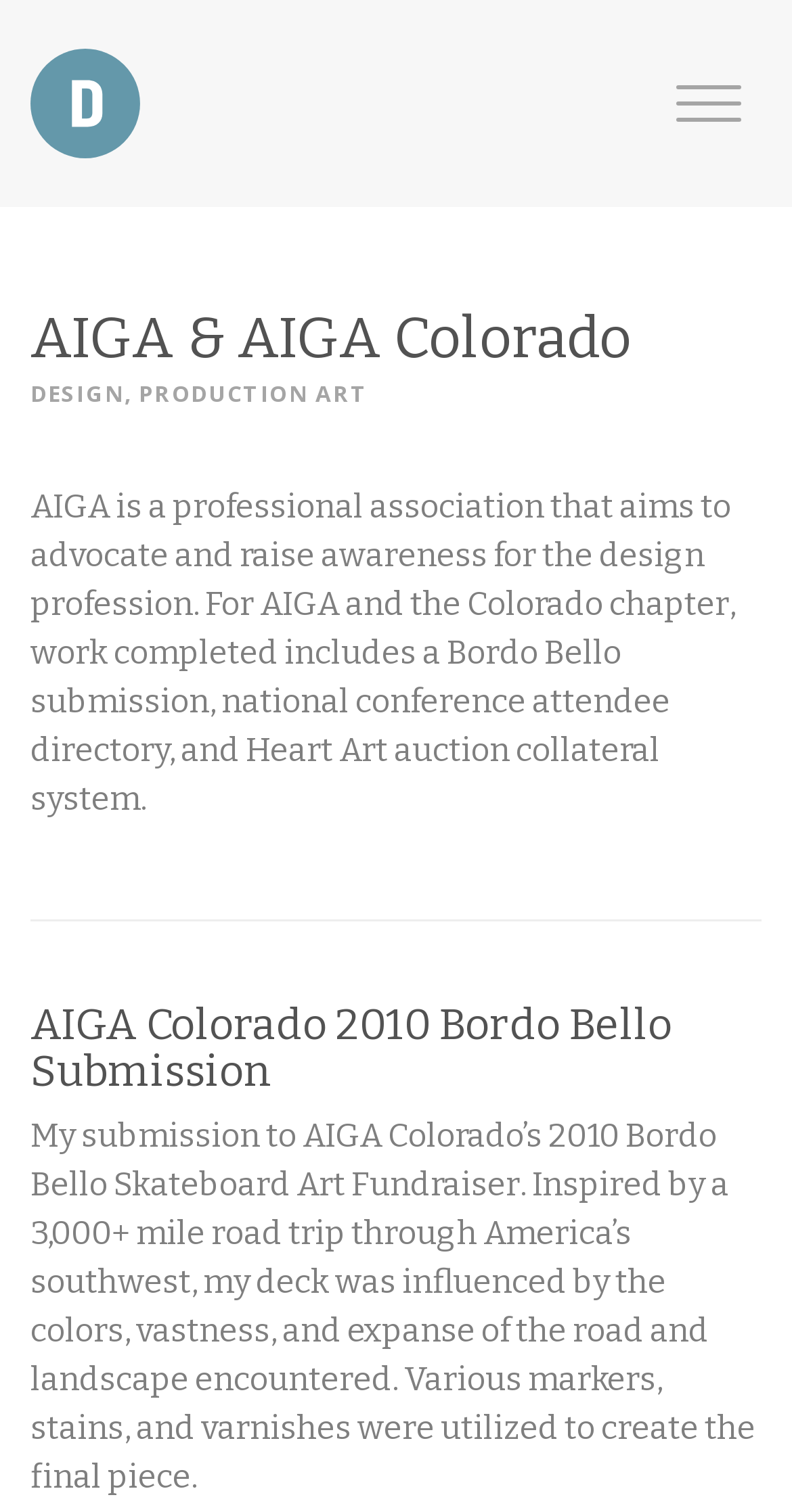What is the purpose of AIGA? Based on the image, give a response in one word or a short phrase.

Advocate and raise awareness for design profession